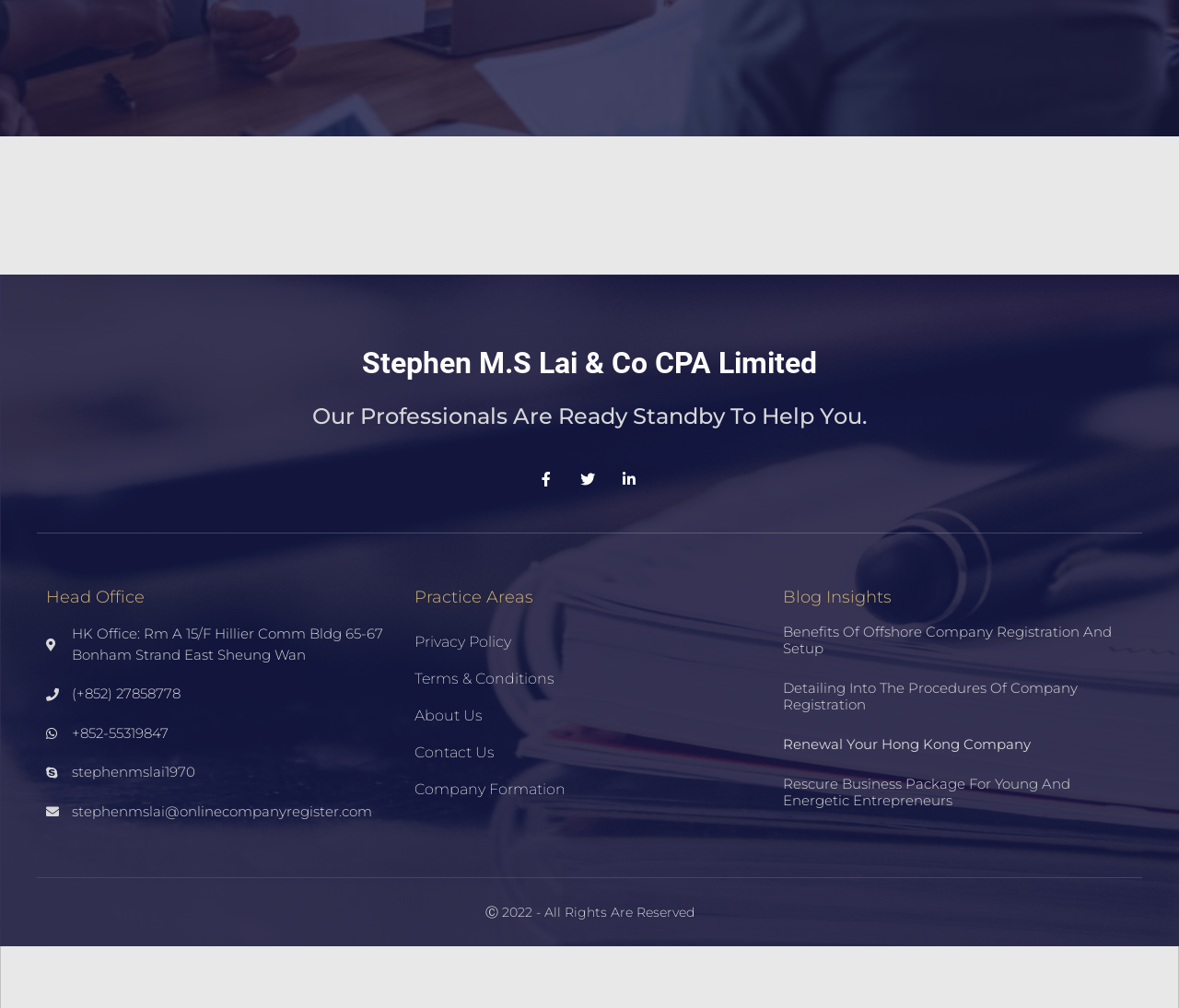Given the description Company Formation, predict the bounding box coordinates of the UI element. Ensure the coordinates are in the format (top-left x, top-left y, bottom-right x, bottom-right y) and all values are between 0 and 1.

[0.352, 0.765, 0.648, 0.802]